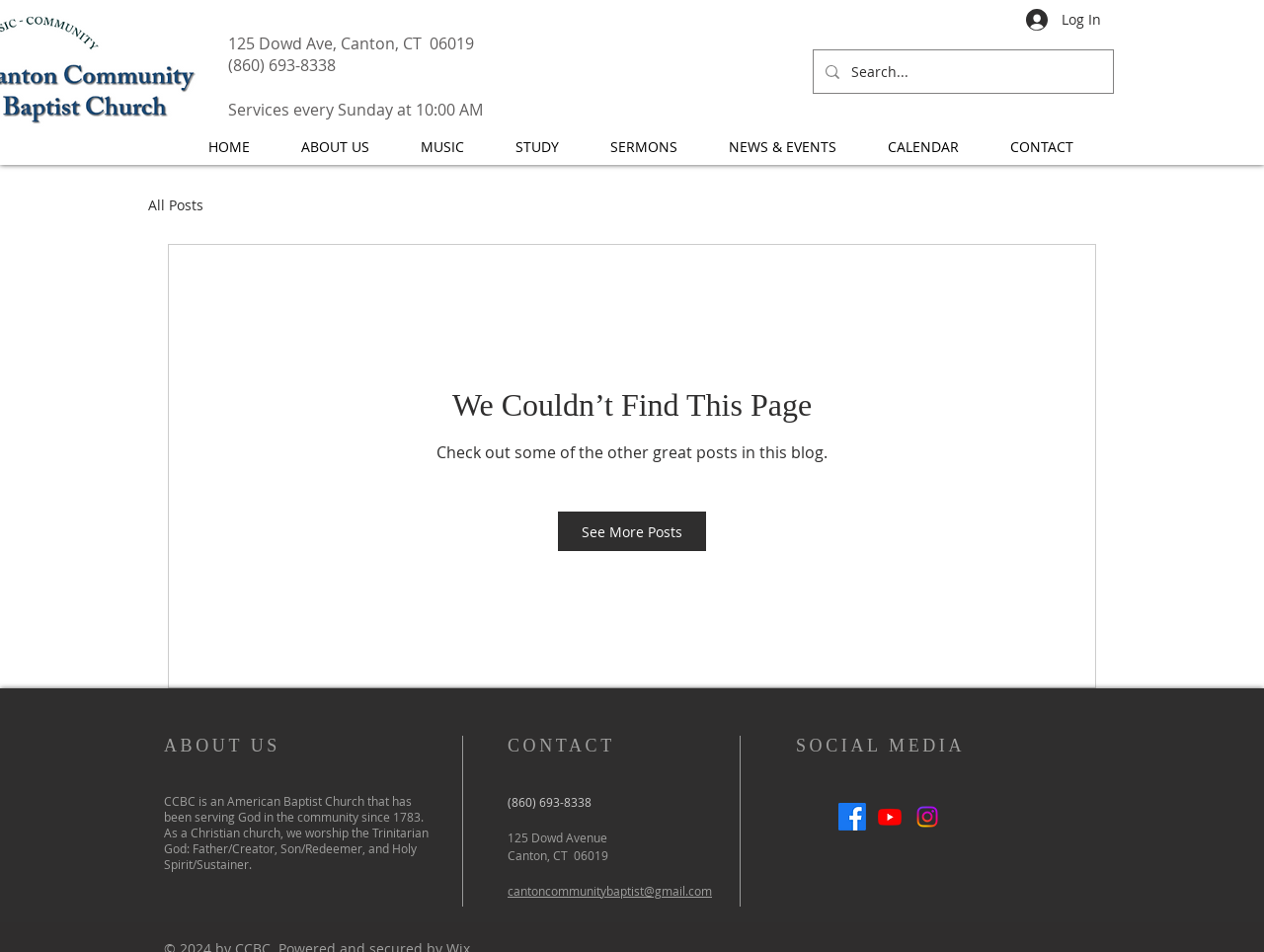What is the address of Canton Community Baptist Church?
Refer to the image and respond with a one-word or short-phrase answer.

125 Dowd Ave, Canton, CT 06019